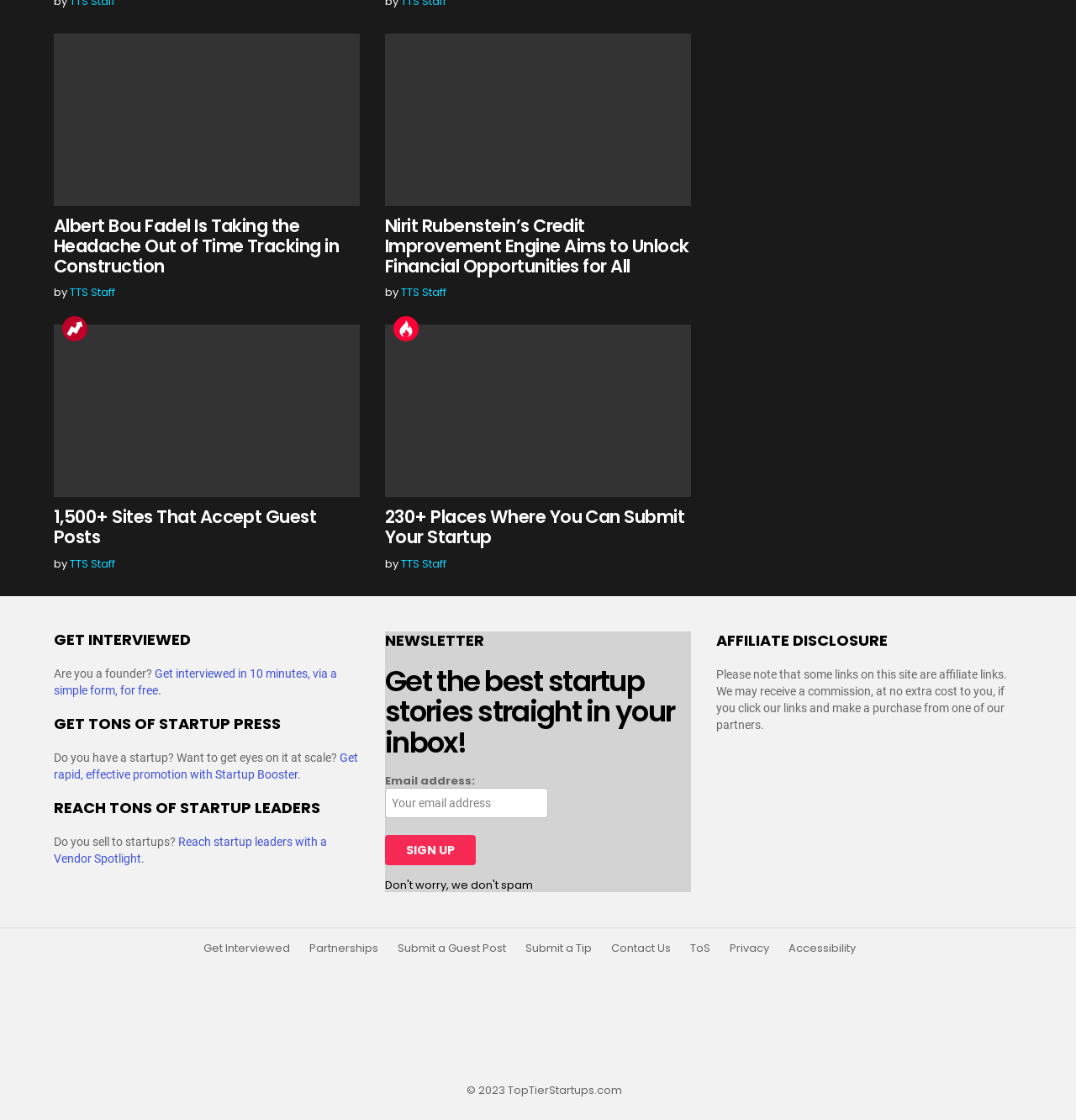Find and indicate the bounding box coordinates of the region you should select to follow the given instruction: "Click on the 'Get interviewed in 10 minutes, via a simple form, for free' link".

[0.05, 0.595, 0.313, 0.622]